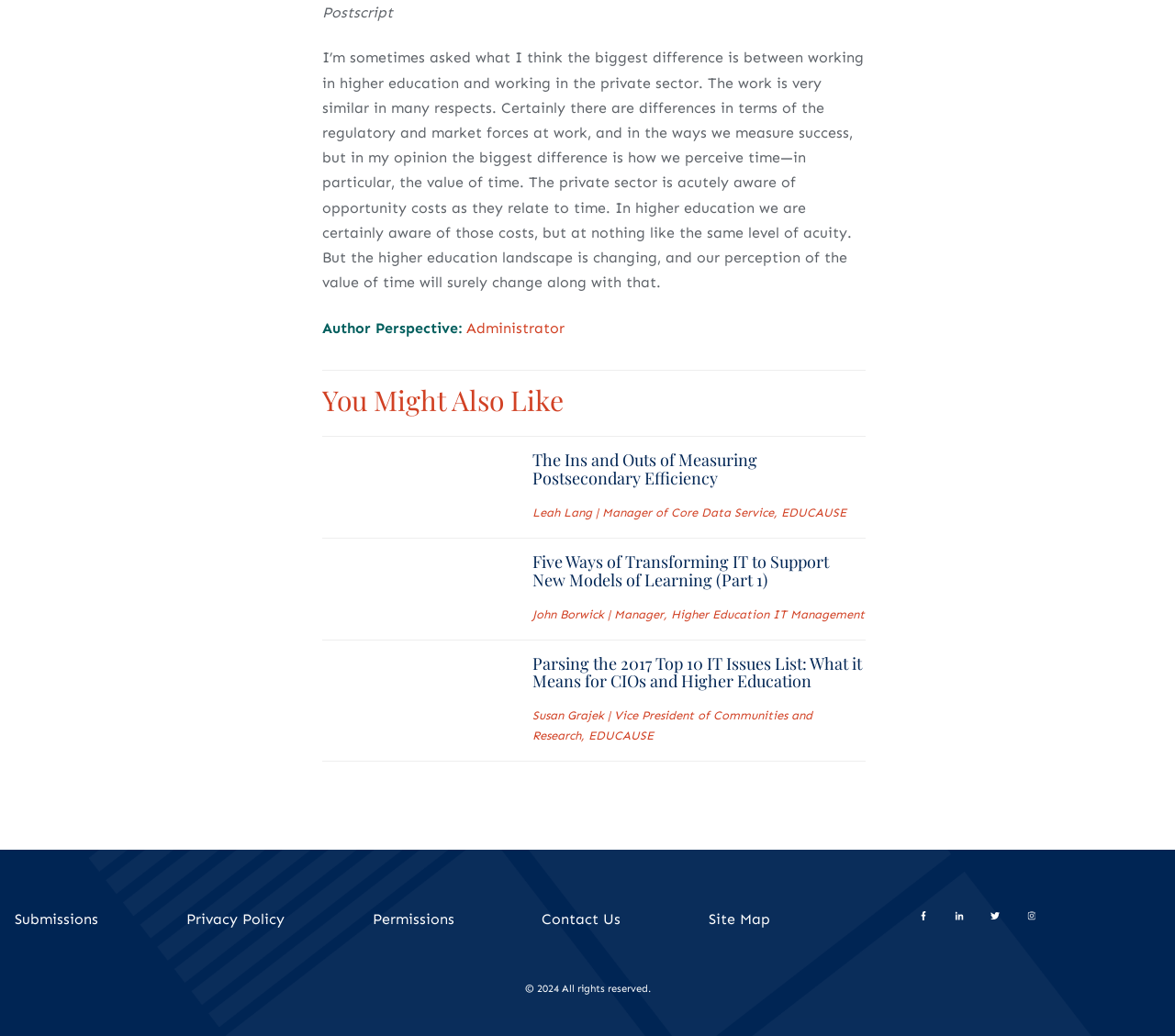What is the title of the first blog post?
We need a detailed and exhaustive answer to the question. Please elaborate.

The title of the first blog post is 'The Ins and Outs of Measuring Postsecondary Efficiency', which is a summary of a blog post that can be read in full by clicking on the 'Read full post' link.